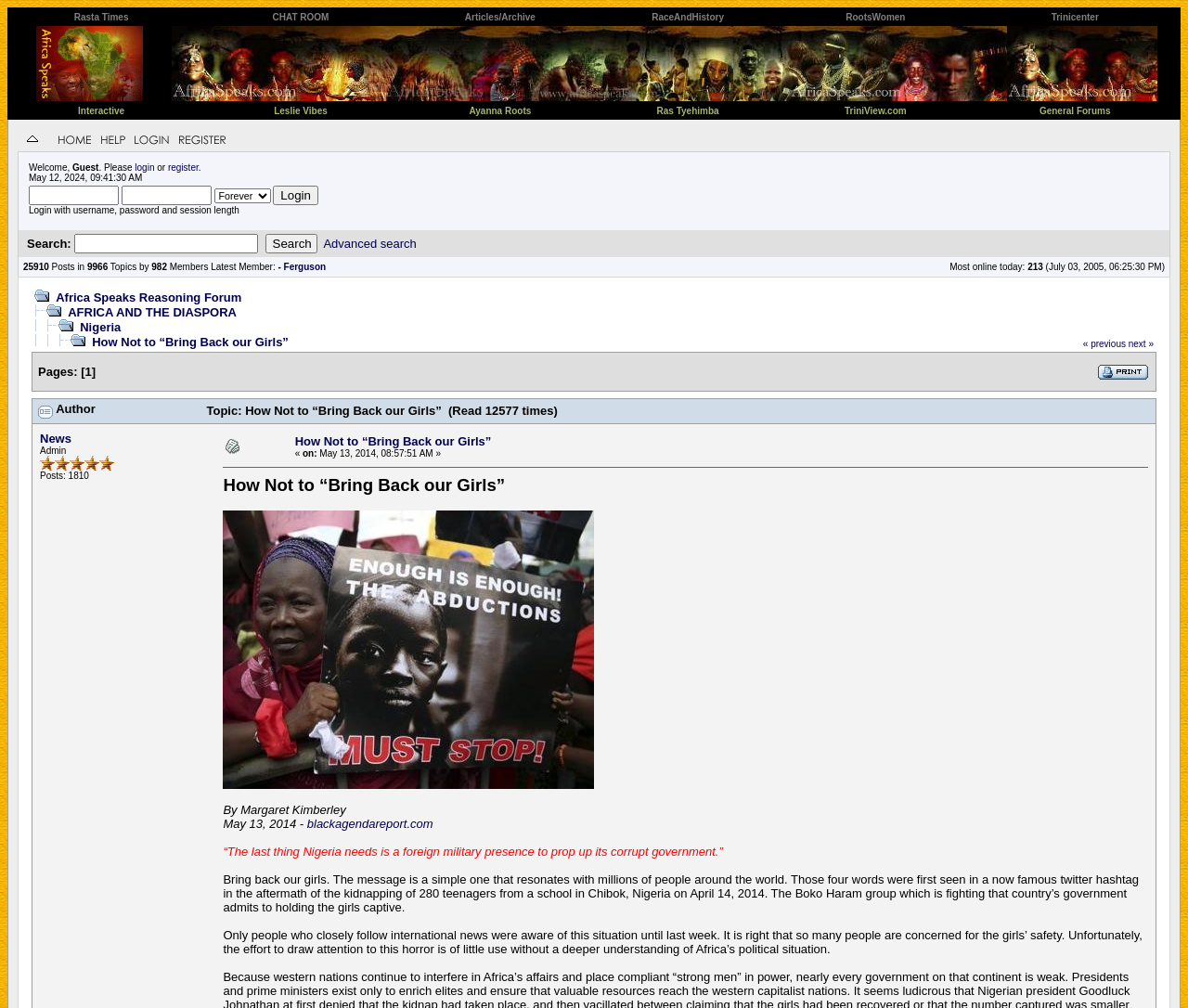How many links are in the top navigation bar?
Look at the screenshot and respond with a single word or phrase.

5